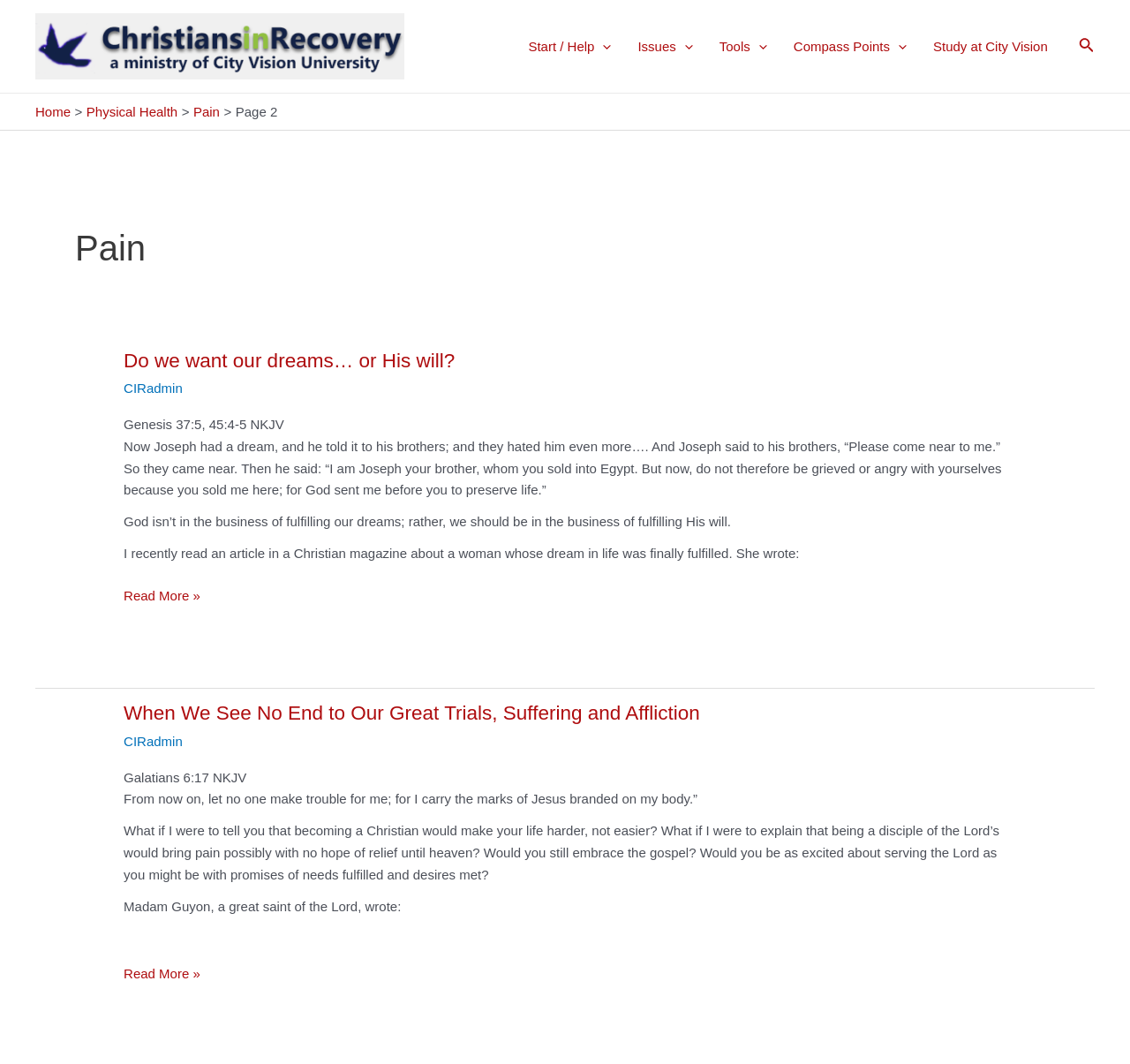Please analyze the image and provide a thorough answer to the question:
What is the Bible verse mentioned in the article 'When We See No End to Our Great Trials, Suffering and Affliction'?

The Bible verse mentioned in the article 'When We See No End to Our Great Trials, Suffering and Affliction' is 'Galatians 6:17 NKJV', which is quoted as 'From now on, let no one make trouble for me; for I carry the marks of Jesus branded on my body.”'.